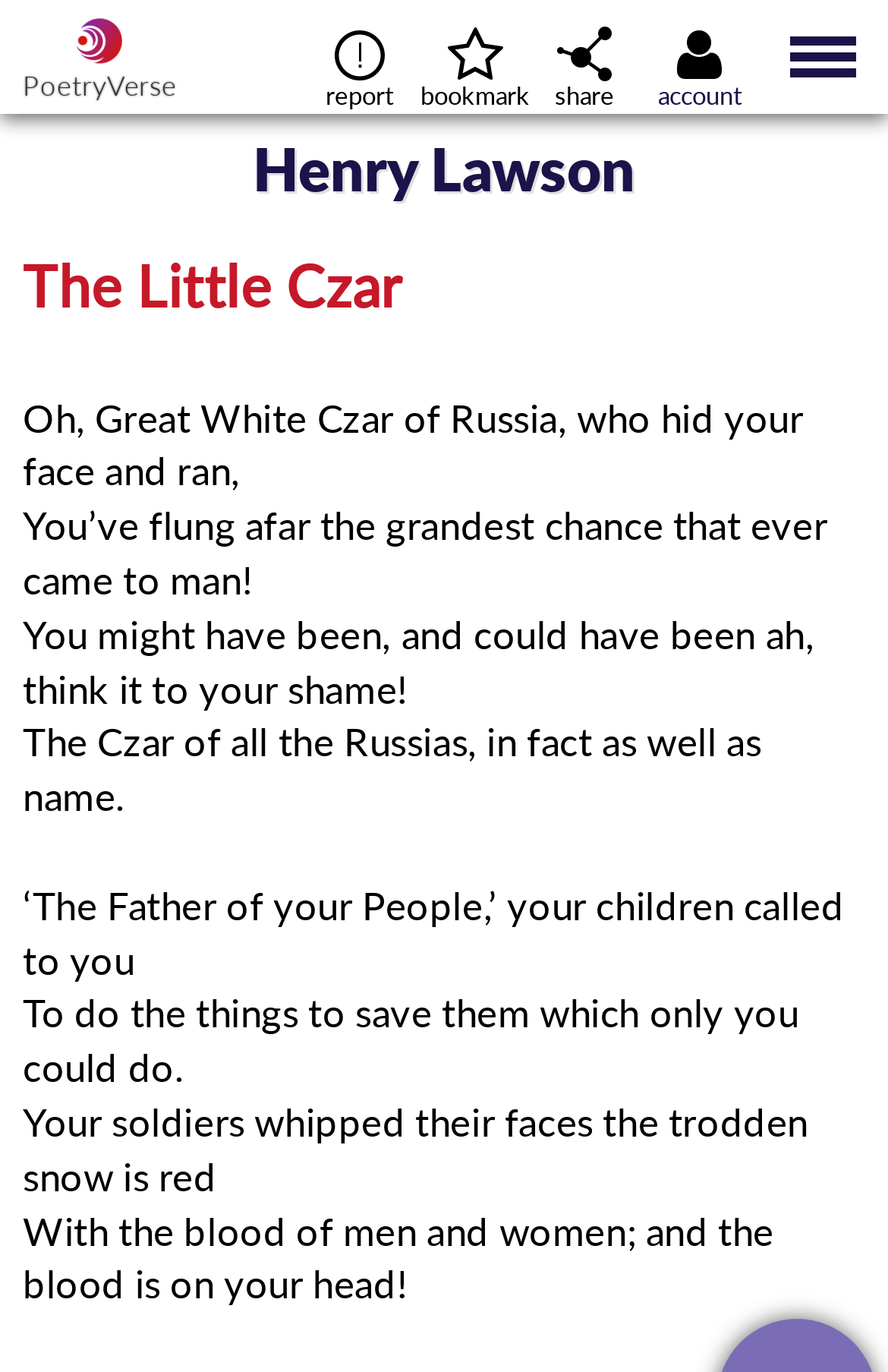Determine the title of the webpage and give its text content.

The Little Czar